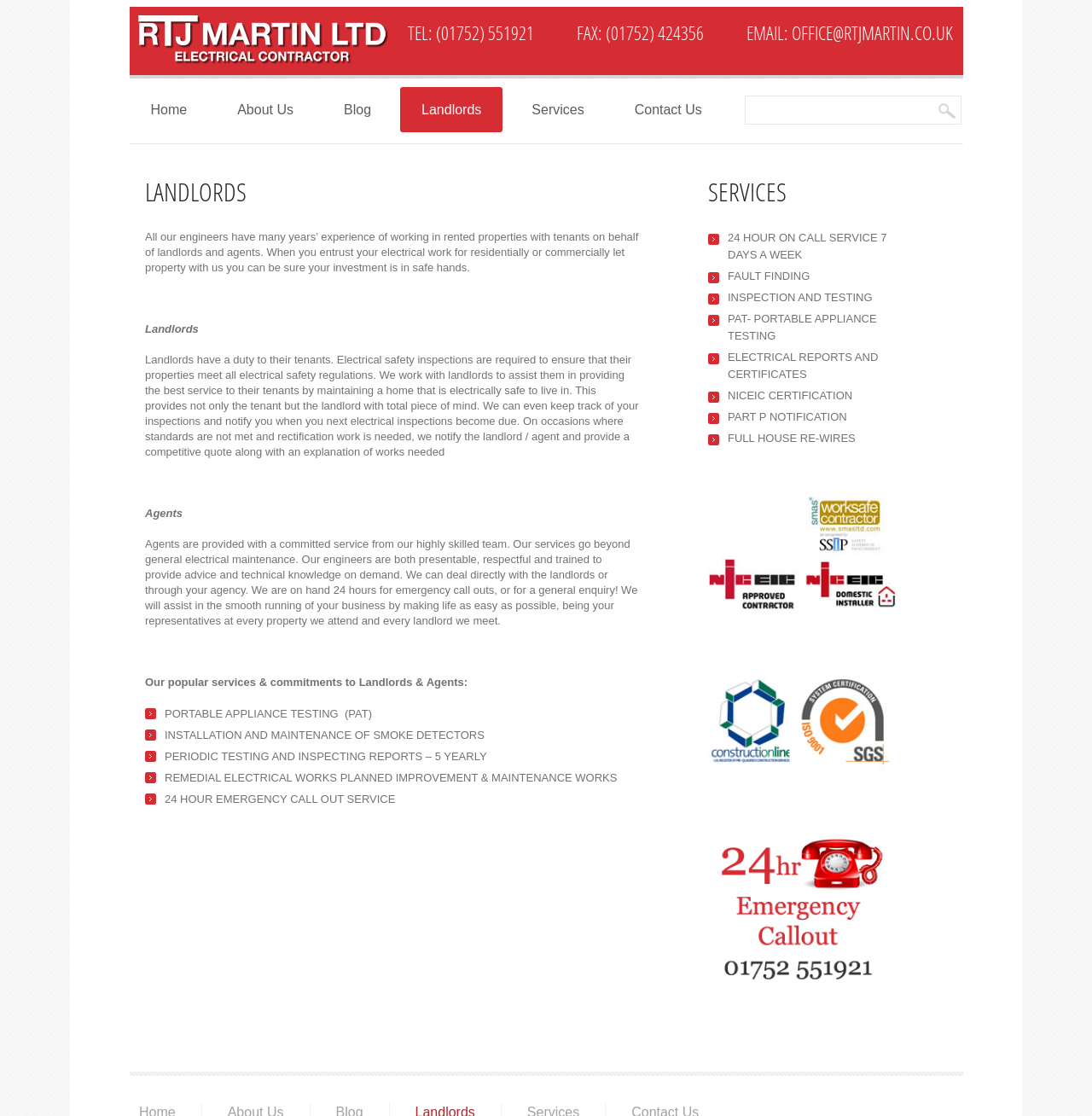What type of properties do RTJ Martin Electrical Contractors work with?
Refer to the image and answer the question using a single word or phrase.

Residentially or commercially let properties